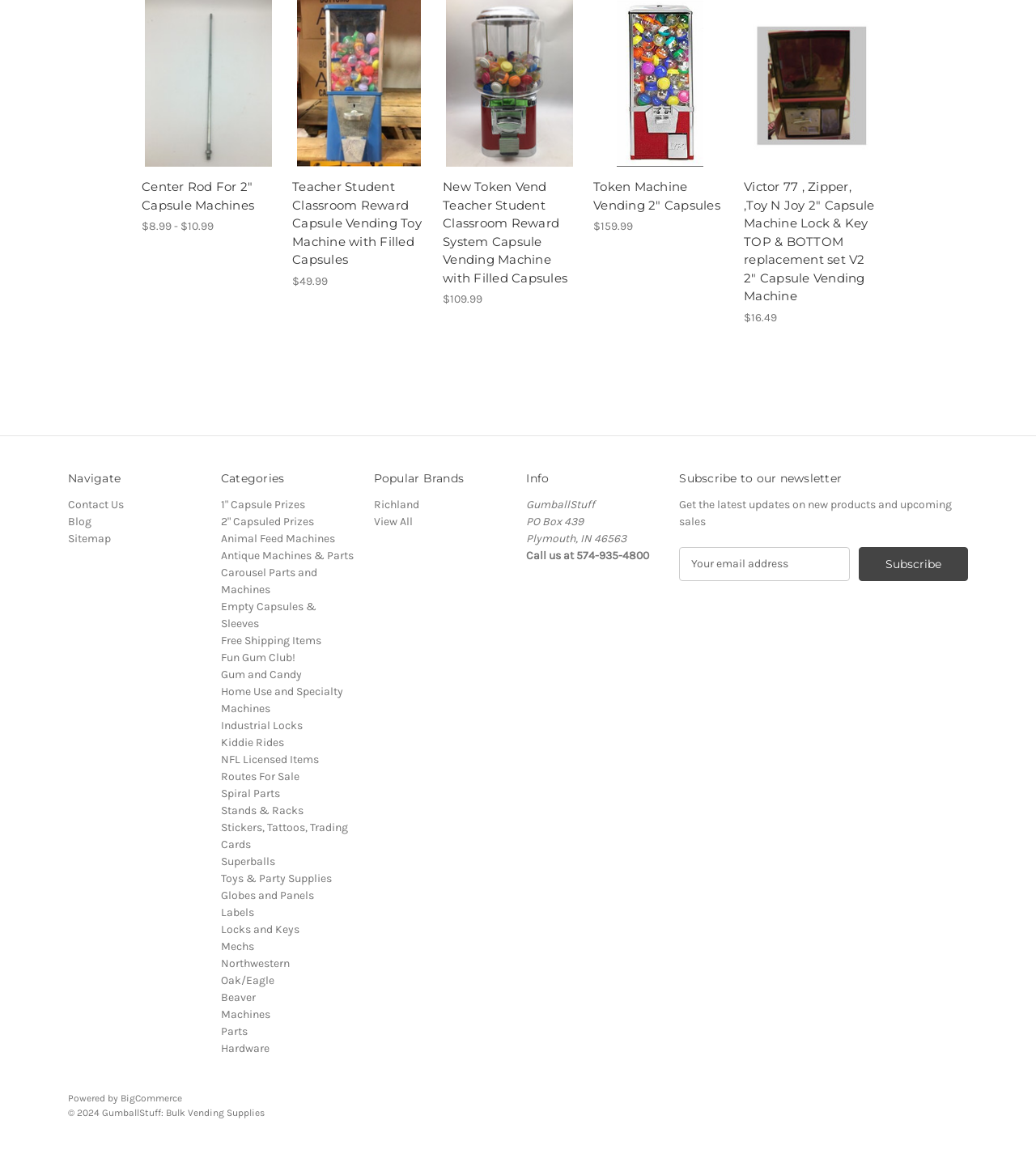Pinpoint the bounding box coordinates of the clickable area needed to execute the instruction: "Search for a term". The coordinates should be specified as four float numbers between 0 and 1, i.e., [left, top, right, bottom].

None